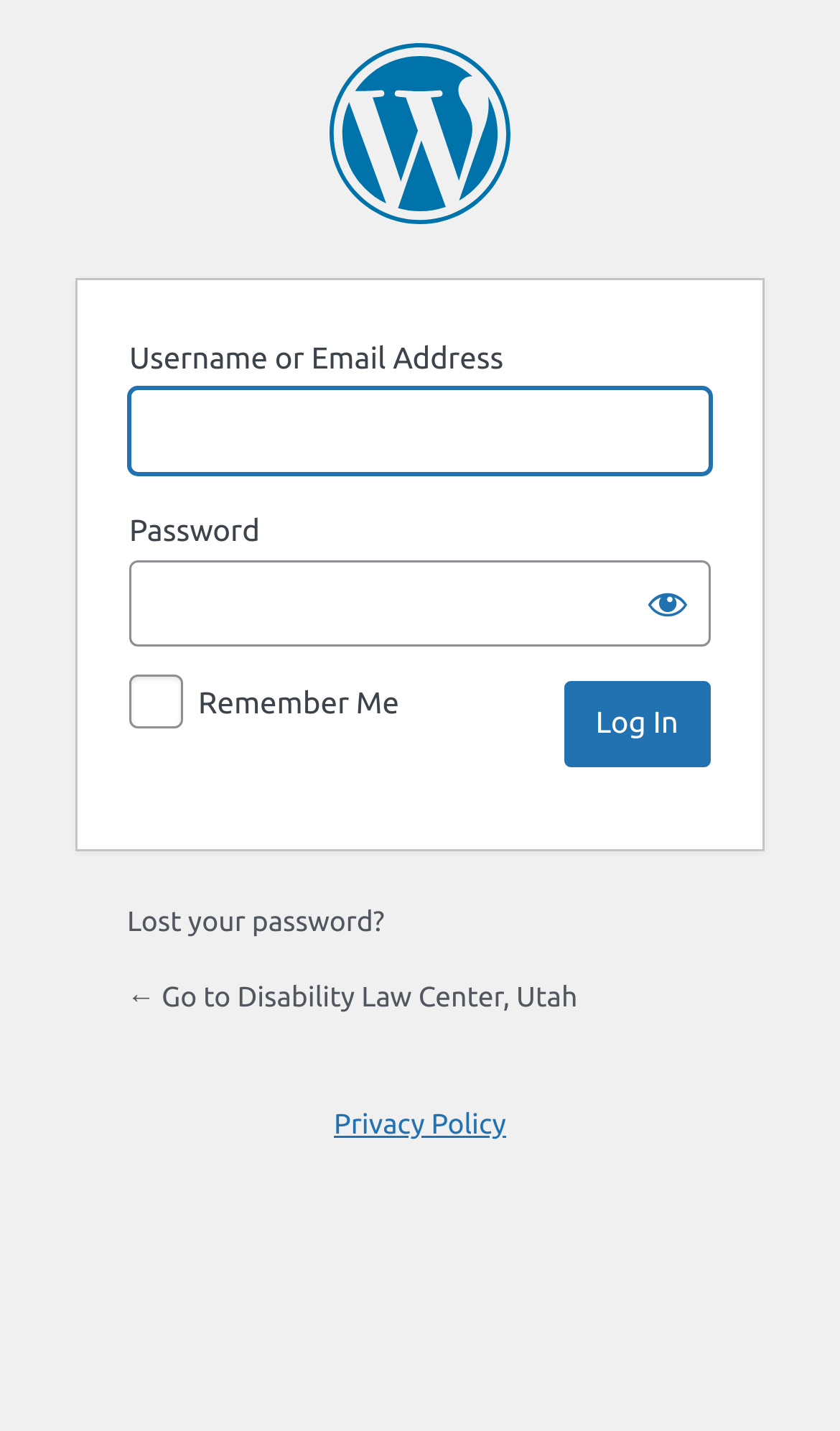What is the alternative to logging in?
Please provide a single word or phrase based on the screenshot.

Go to Disability Law Center, Utah